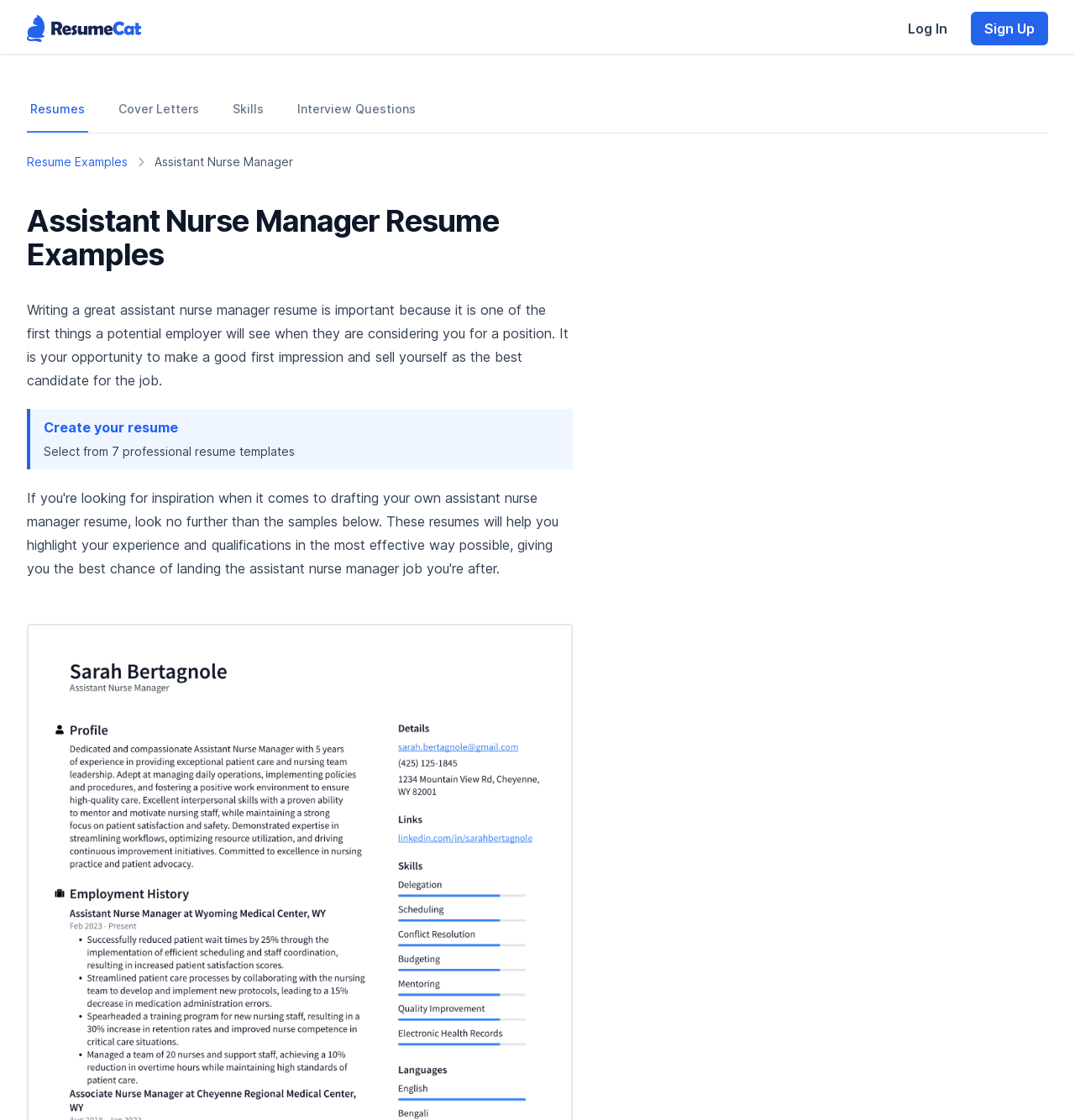How many resume templates are available?
Please give a detailed and elaborate answer to the question.

I found a static text element with the text 'Select from 7 professional resume templates', which explicitly states the number of available resume templates.